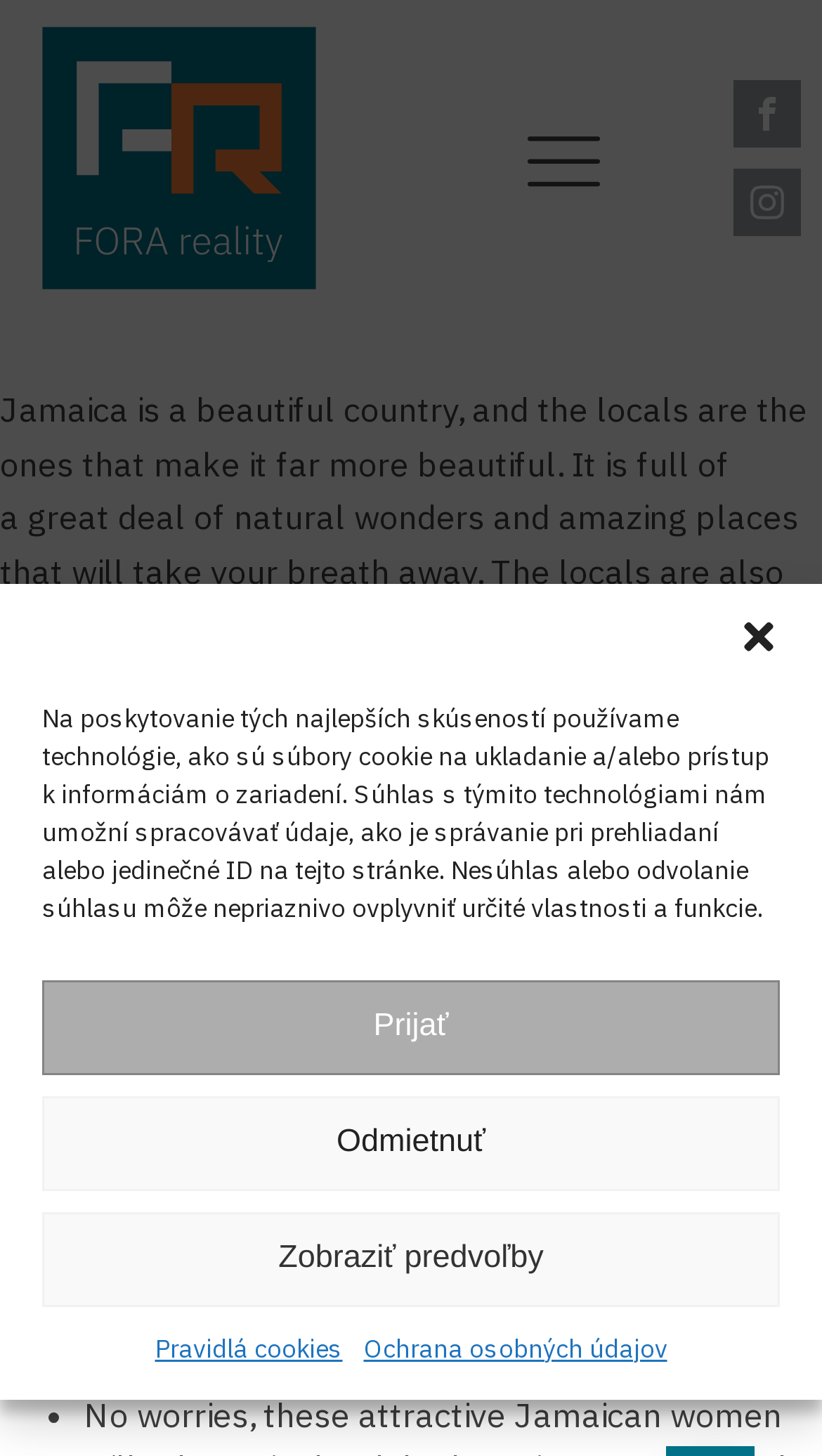Specify the bounding box coordinates of the area that needs to be clicked to achieve the following instruction: "Click the link to view data protection".

[0.442, 0.912, 0.812, 0.94]